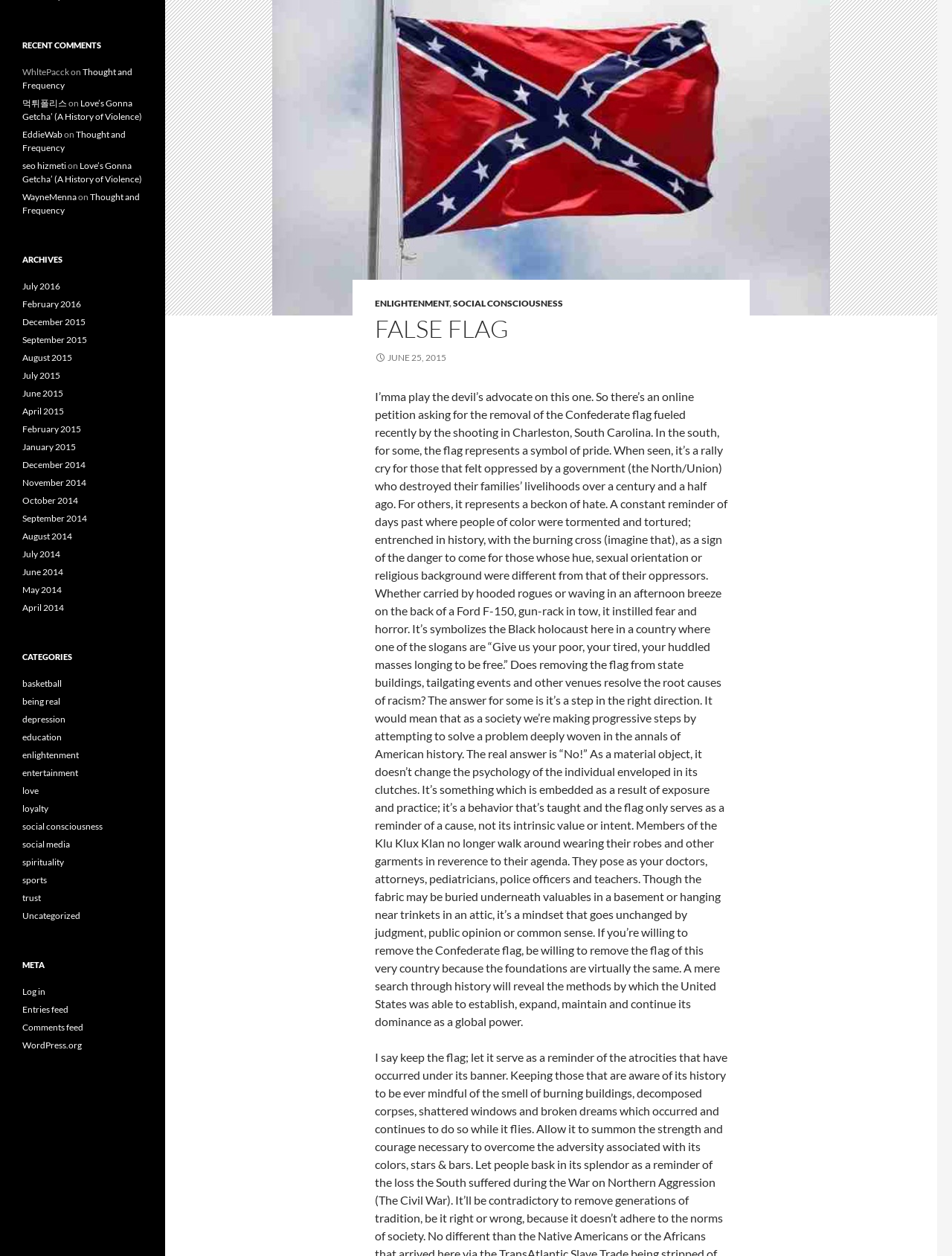Specify the bounding box coordinates (top-left x, top-left y, bottom-right x, bottom-right y) of the UI element in the screenshot that matches this description: May 2014

[0.023, 0.465, 0.065, 0.474]